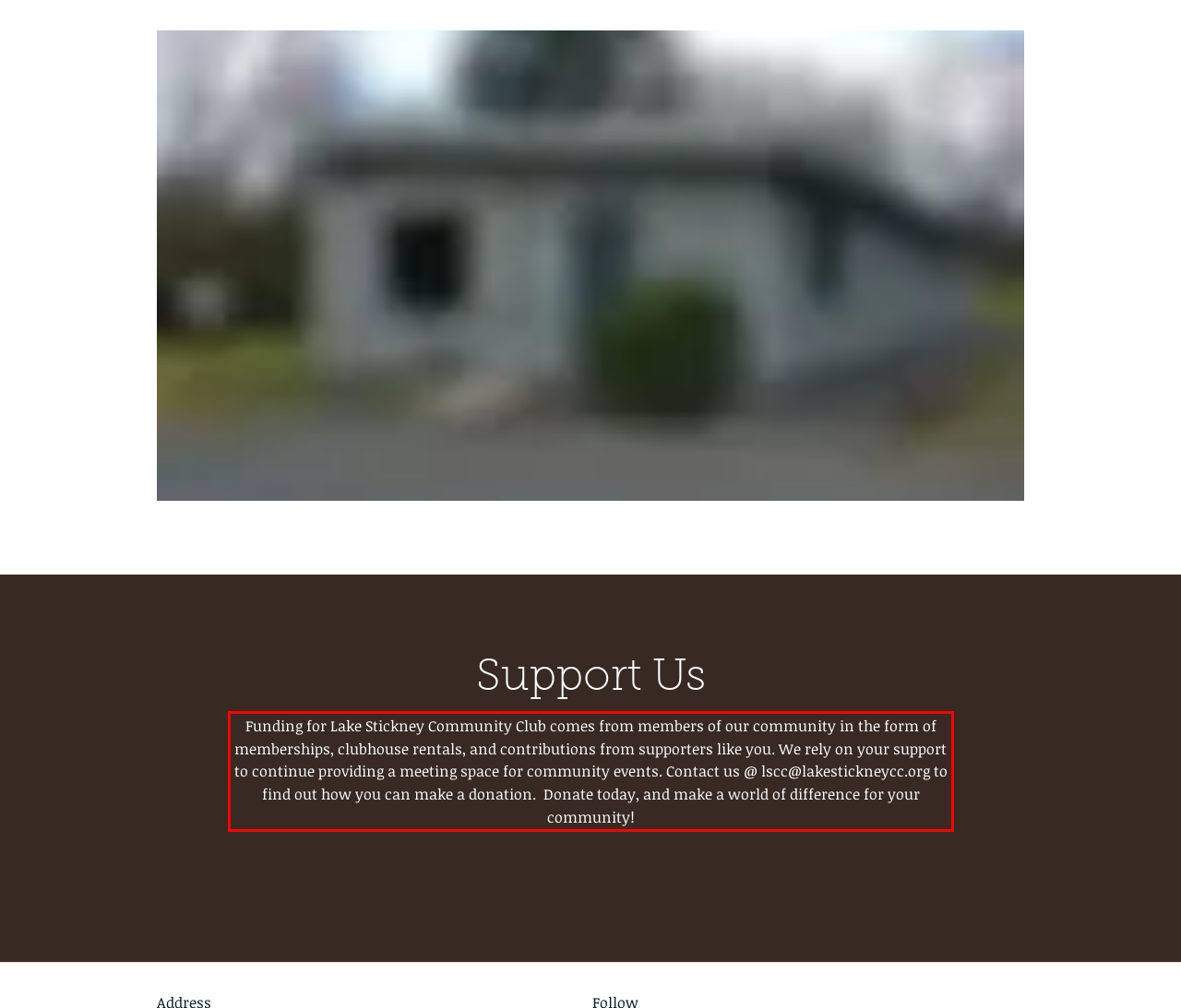You are provided with a webpage screenshot that includes a red rectangle bounding box. Extract the text content from within the bounding box using OCR.

Funding for Lake Stickney Community Club comes from members of our community in the form of memberships, clubhouse rentals, and contributions from supporters like you. We rely on your support to continue providing a meeting space for community events. Contact us @ lscc@lakestickneycc.org to find out how you can make a donation. Donate today, and make a world of difference for your community!